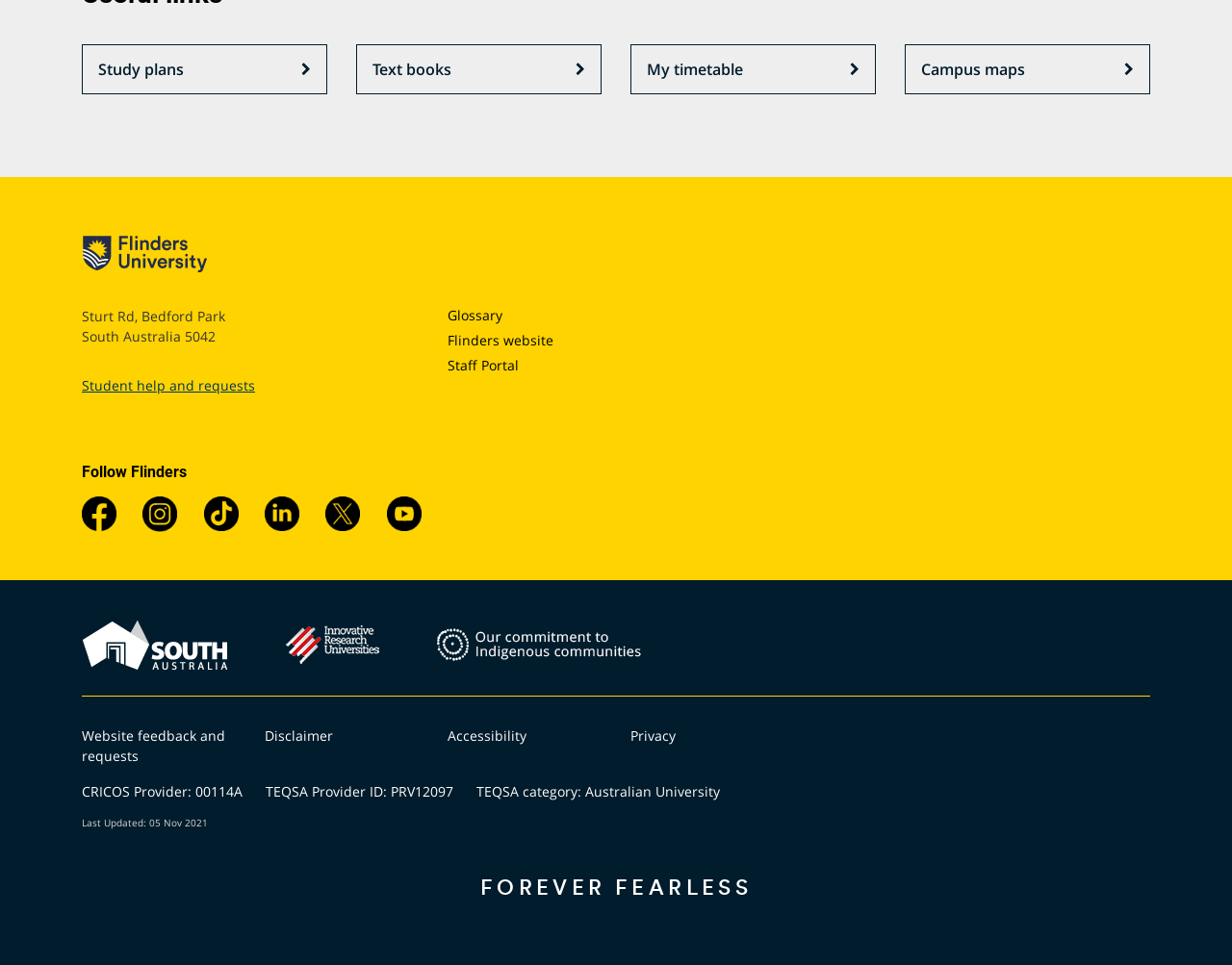Pinpoint the bounding box coordinates of the clickable area needed to execute the instruction: "Click the 'HOME' link". The coordinates should be specified as four float numbers between 0 and 1, i.e., [left, top, right, bottom].

None